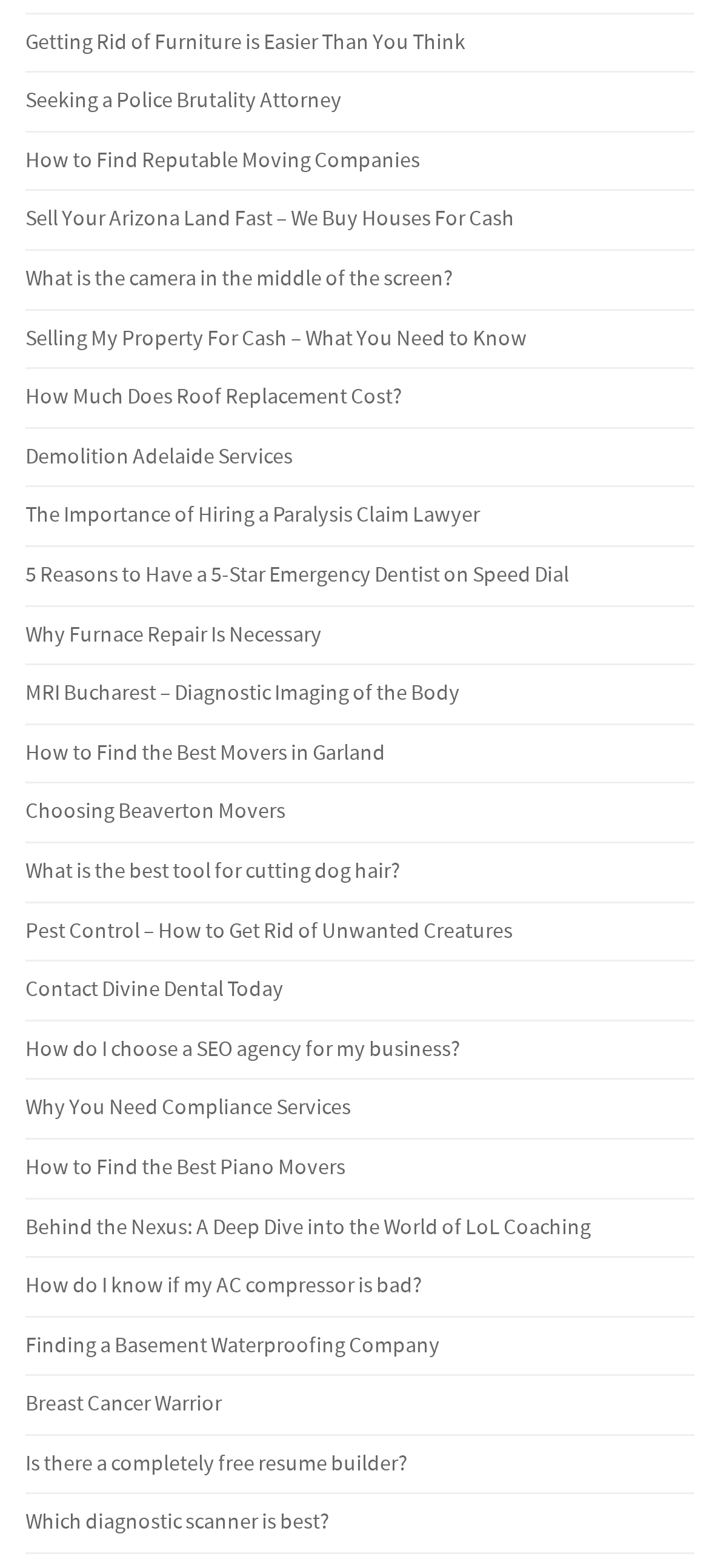What is the topic of the first link?
Based on the screenshot, provide a one-word or short-phrase response.

Furniture